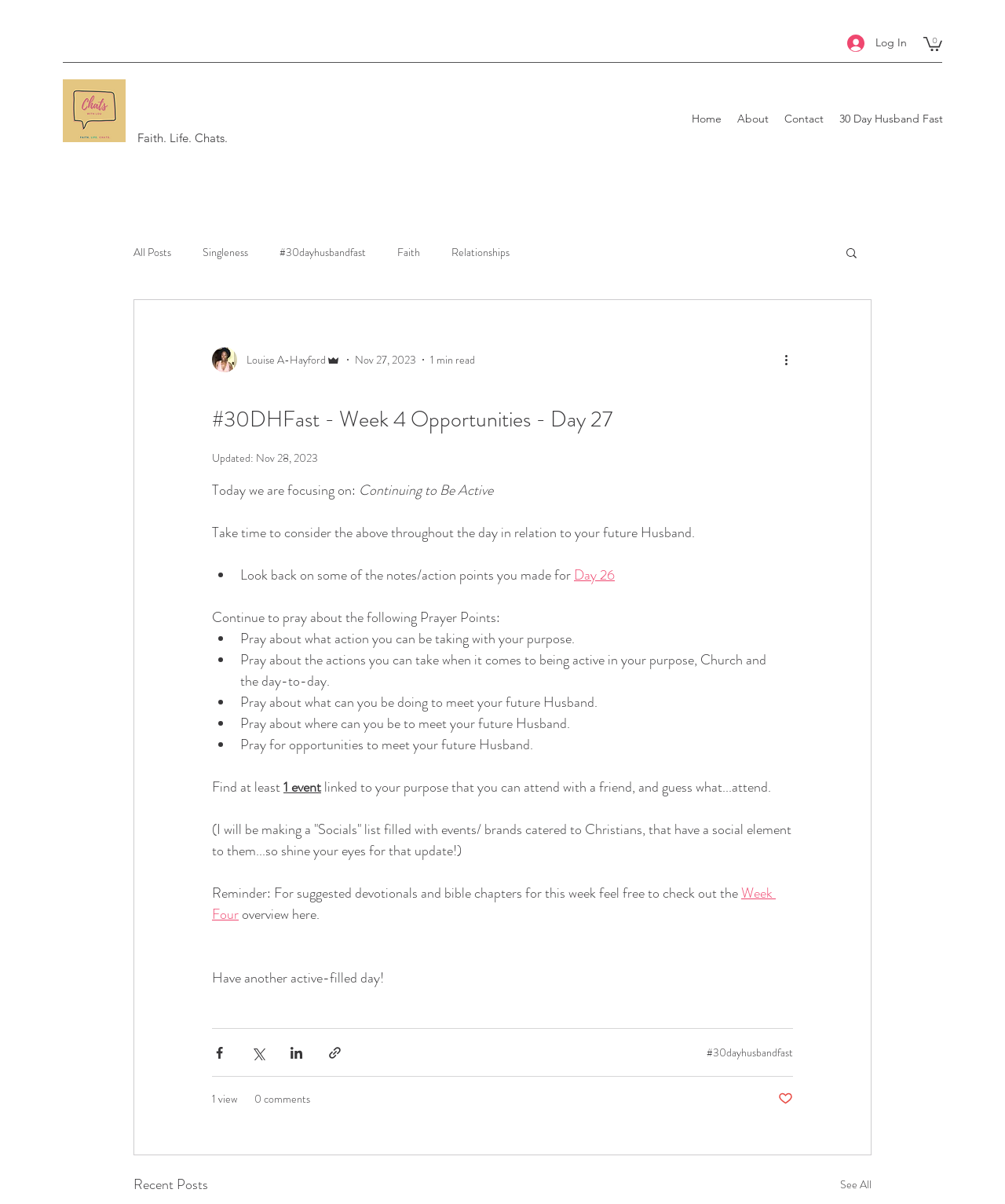Identify the coordinates of the bounding box for the element that must be clicked to accomplish the instruction: "Search".

[0.84, 0.204, 0.855, 0.218]